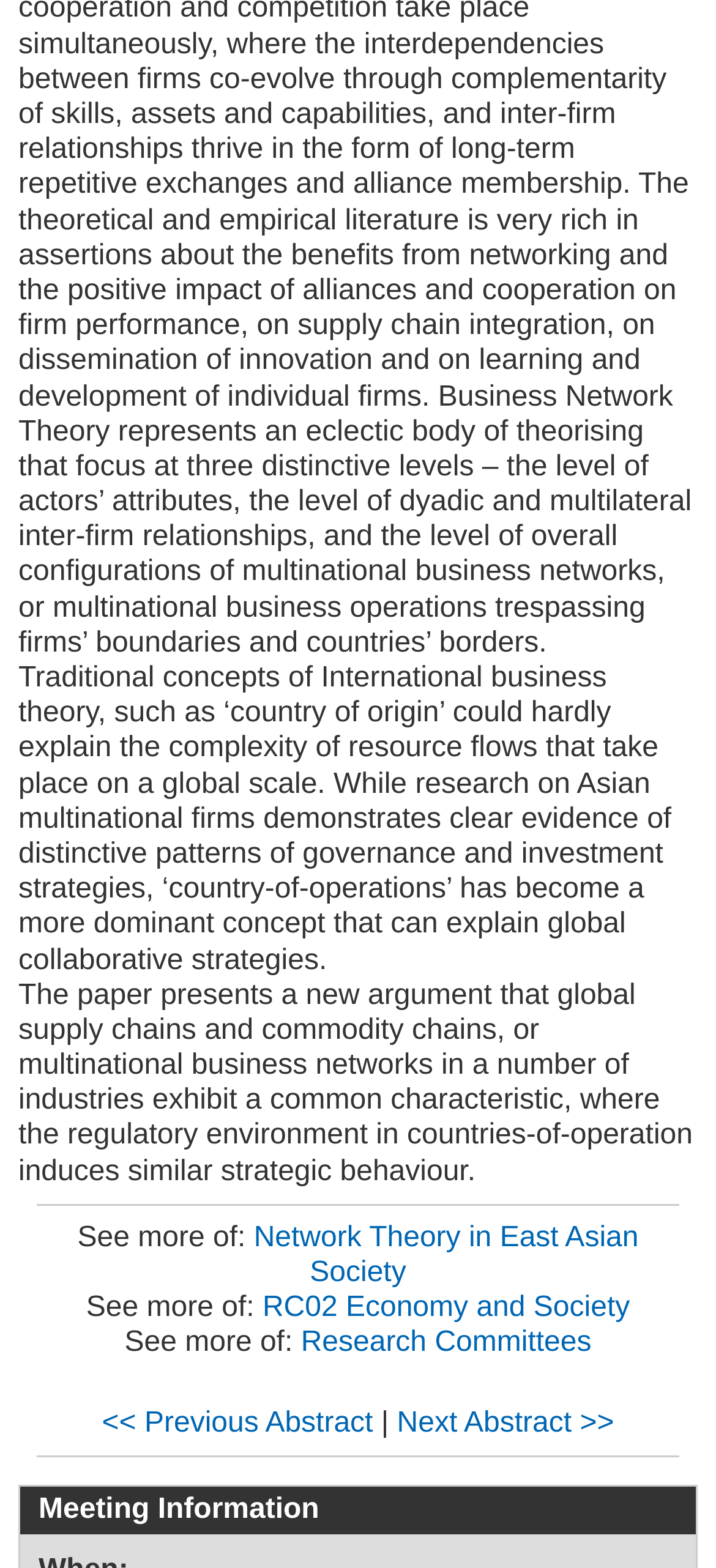Please determine the bounding box of the UI element that matches this description: Research Committees. The coordinates should be given as (top-left x, top-left y, bottom-right x, bottom-right y), with all values between 0 and 1.

[0.42, 0.846, 0.826, 0.865]